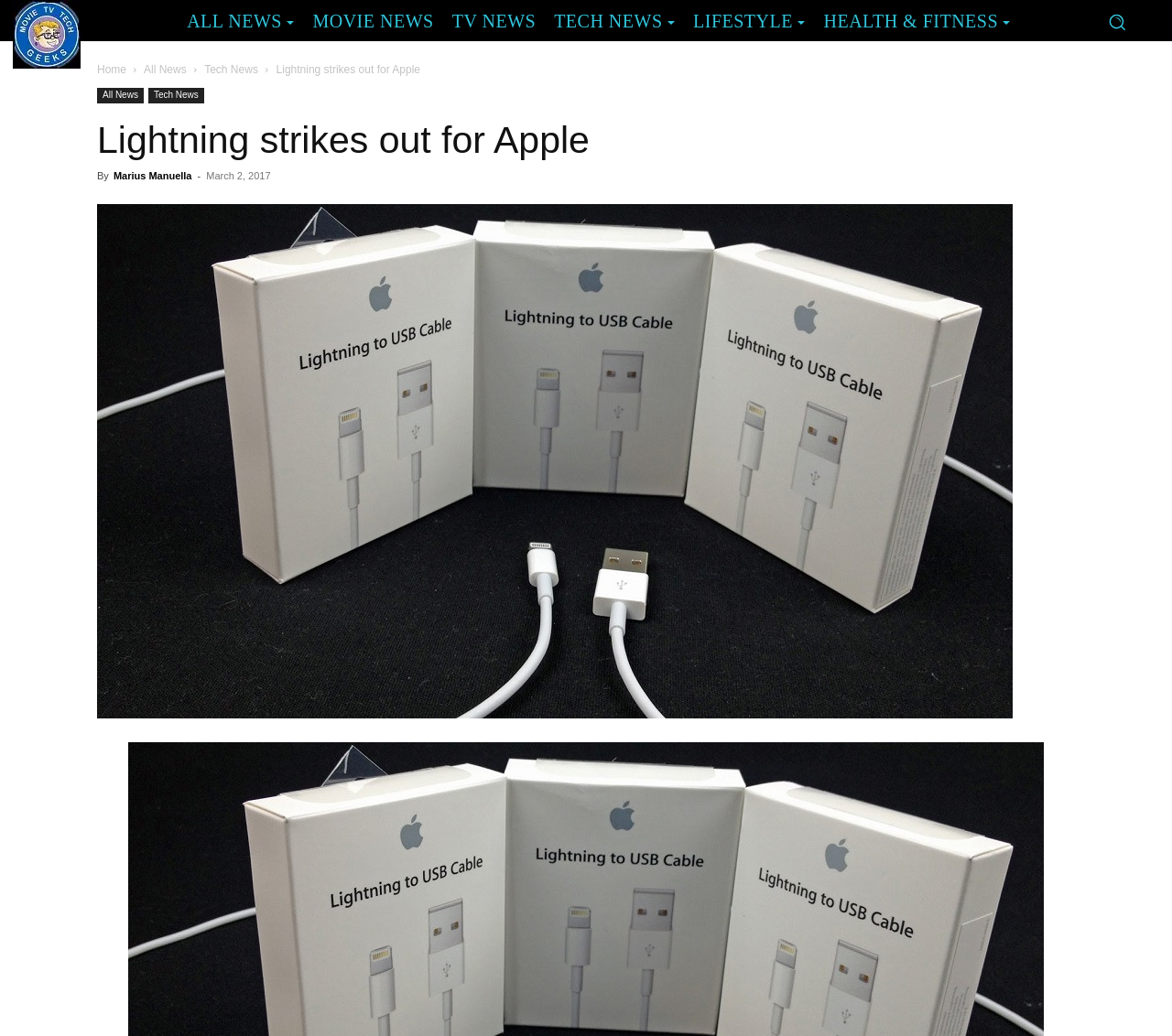Provide the text content of the webpage's main heading.

Lightning strikes out for Apple